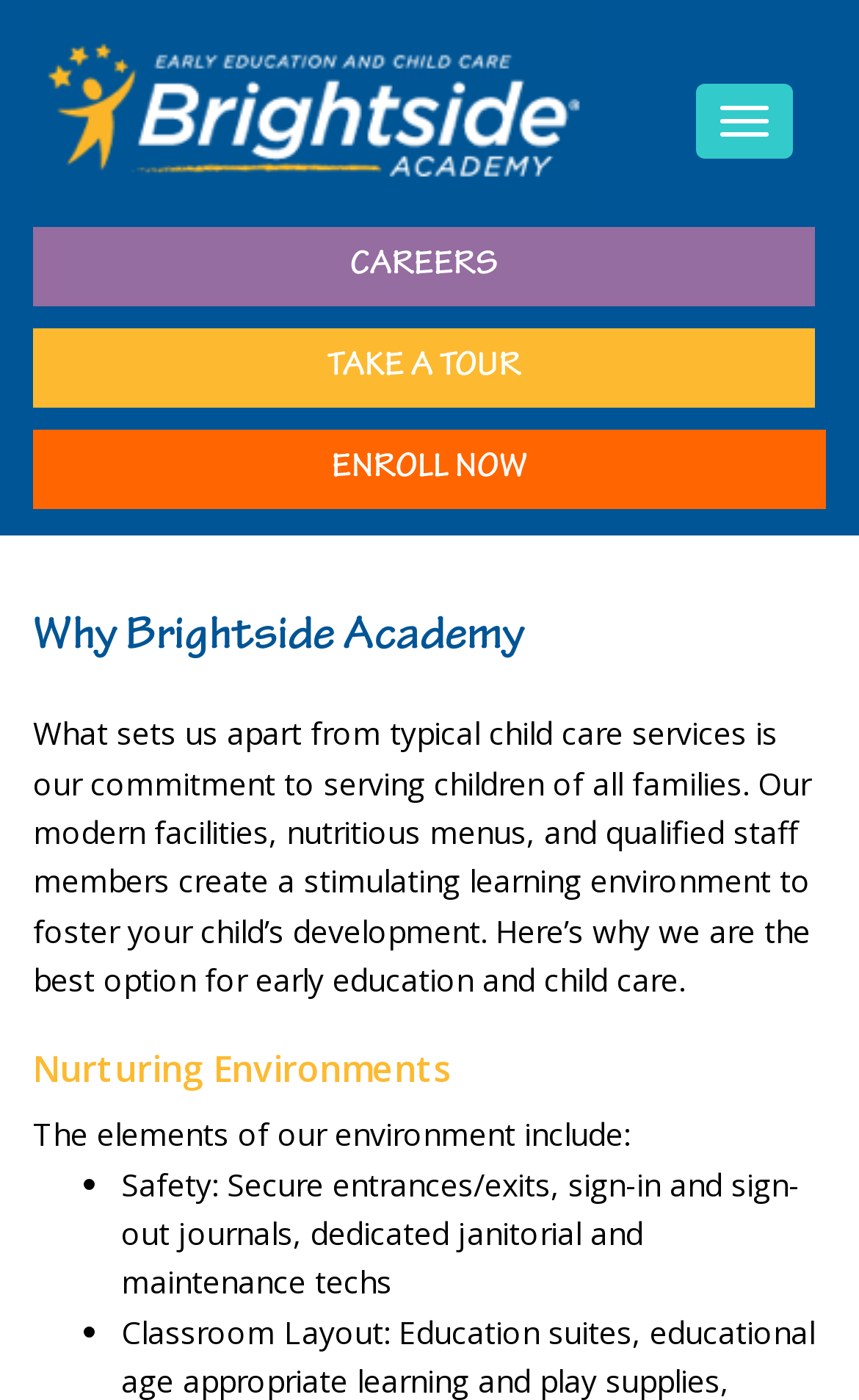Provide a brief response to the question below using a single word or phrase: 
What is one of the elements of Brightside Academy's environment?

Safety